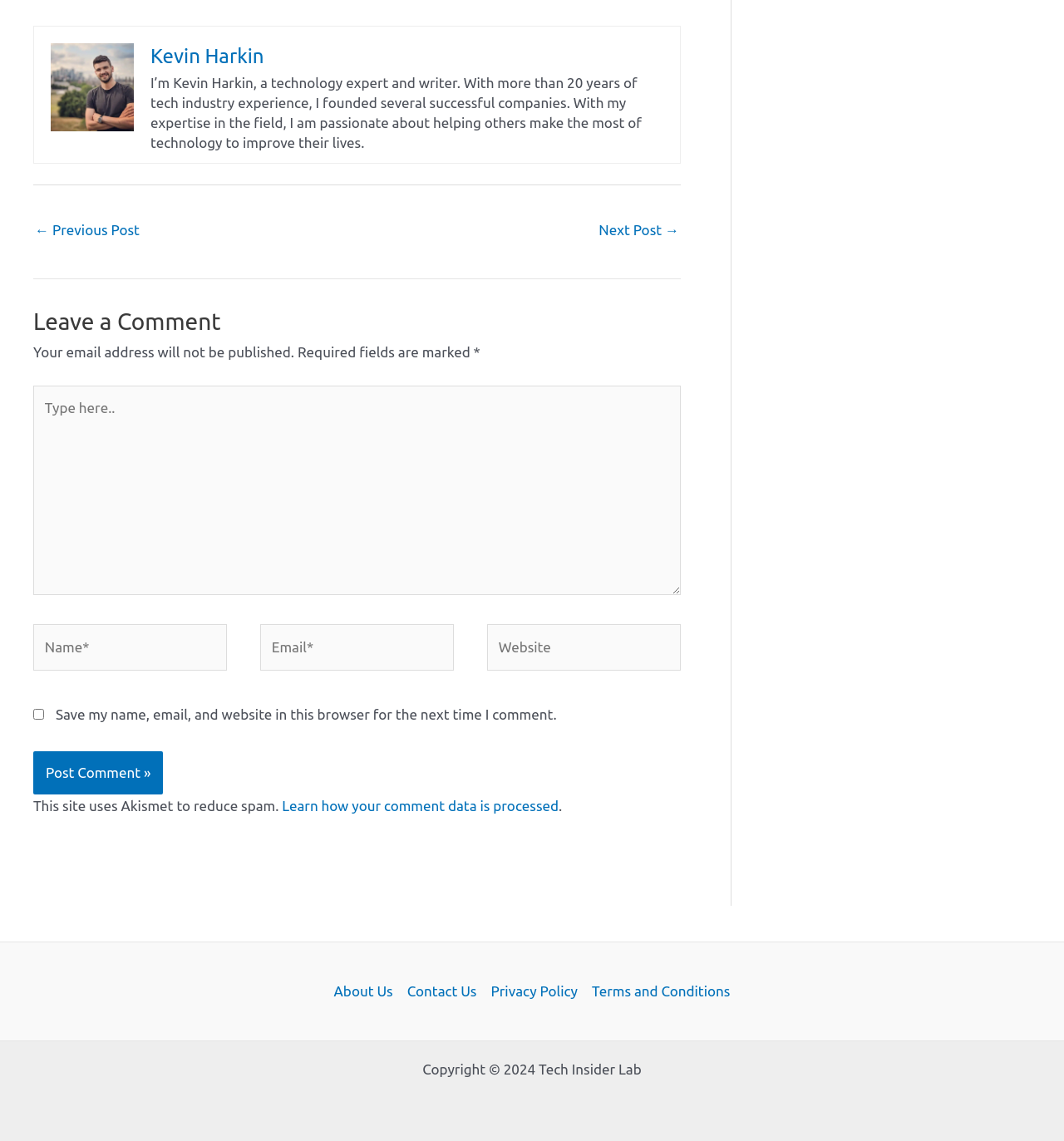Find the bounding box of the UI element described as: "Search". The bounding box coordinates should be given as four float values between 0 and 1, i.e., [left, top, right, bottom].

None